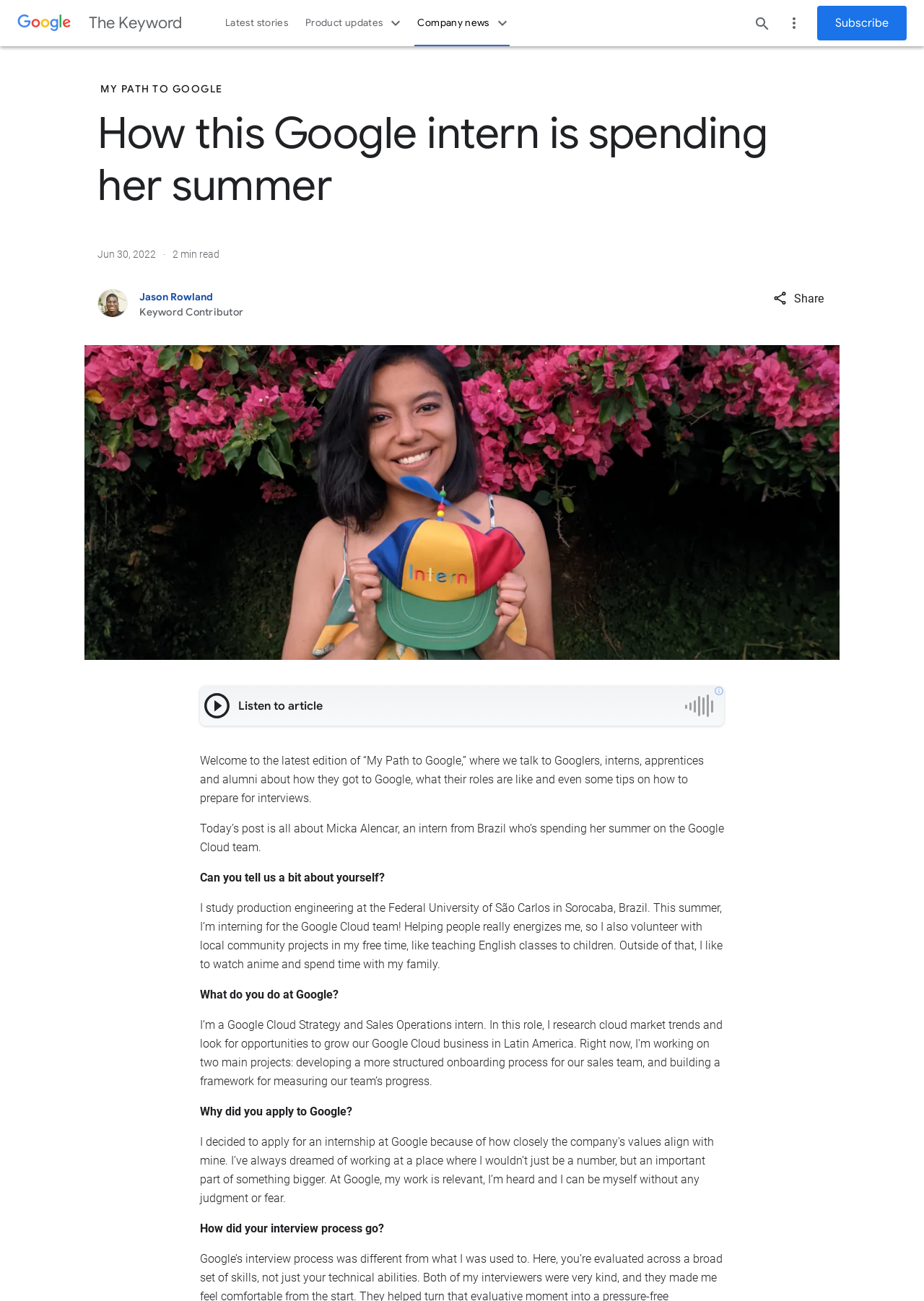Find the bounding box coordinates for the area that should be clicked to accomplish the instruction: "Subscribe to the newsletter".

[0.884, 0.005, 0.981, 0.031]